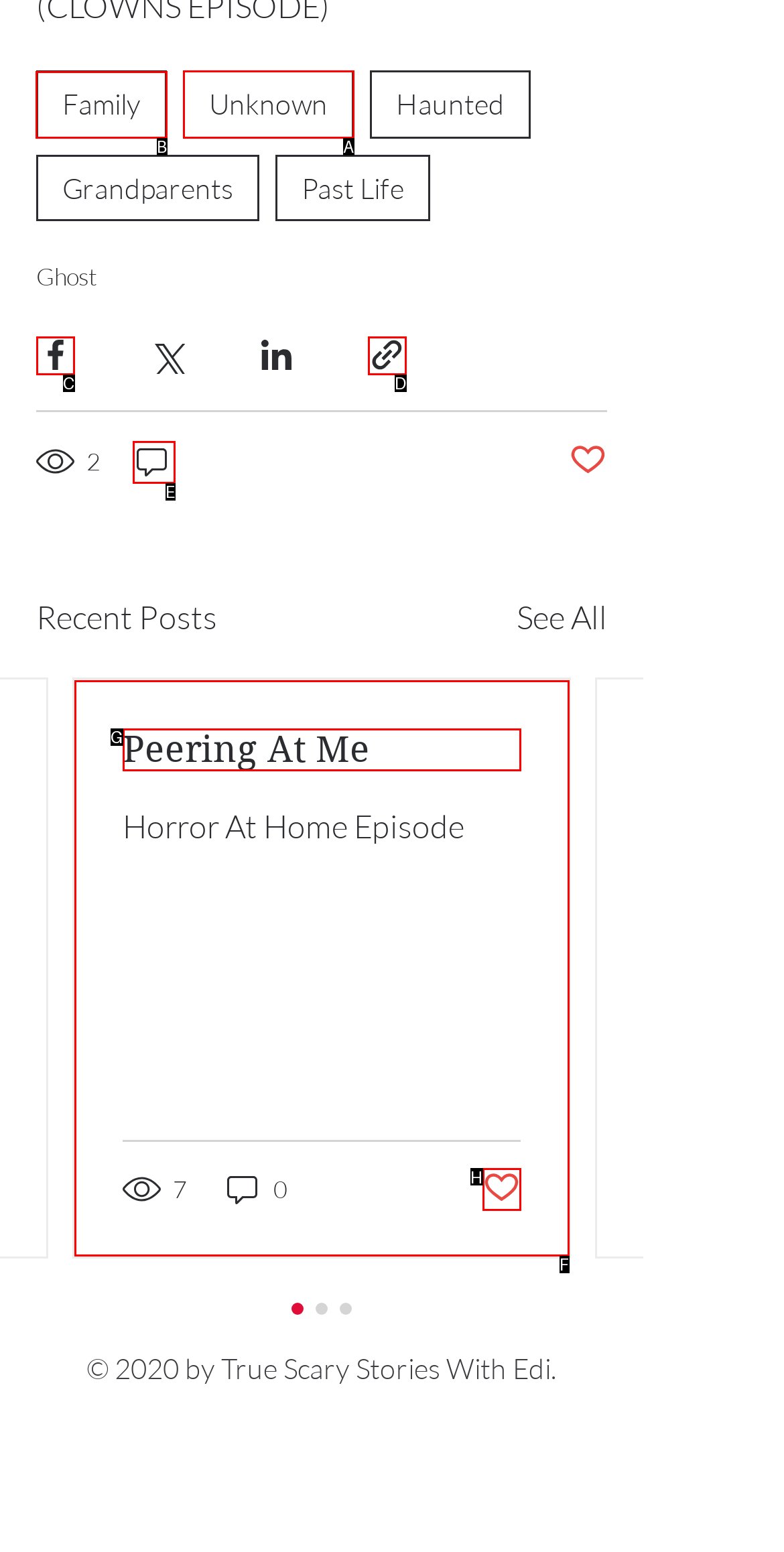Identify which lettered option completes the task: Click on the 'Family' tag. Provide the letter of the correct choice.

B